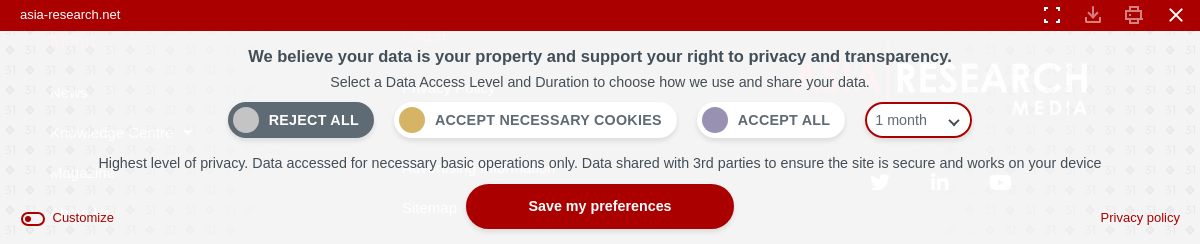Please provide a comprehensive answer to the question below using the information from the image: What is the website's stance on user data ownership?

The privacy consent banner explicitly states that the website believes user data is their property, emphasizing the importance of user data ownership and transparency. This suggests that the website prioritizes user control over their data and respects their right to privacy.